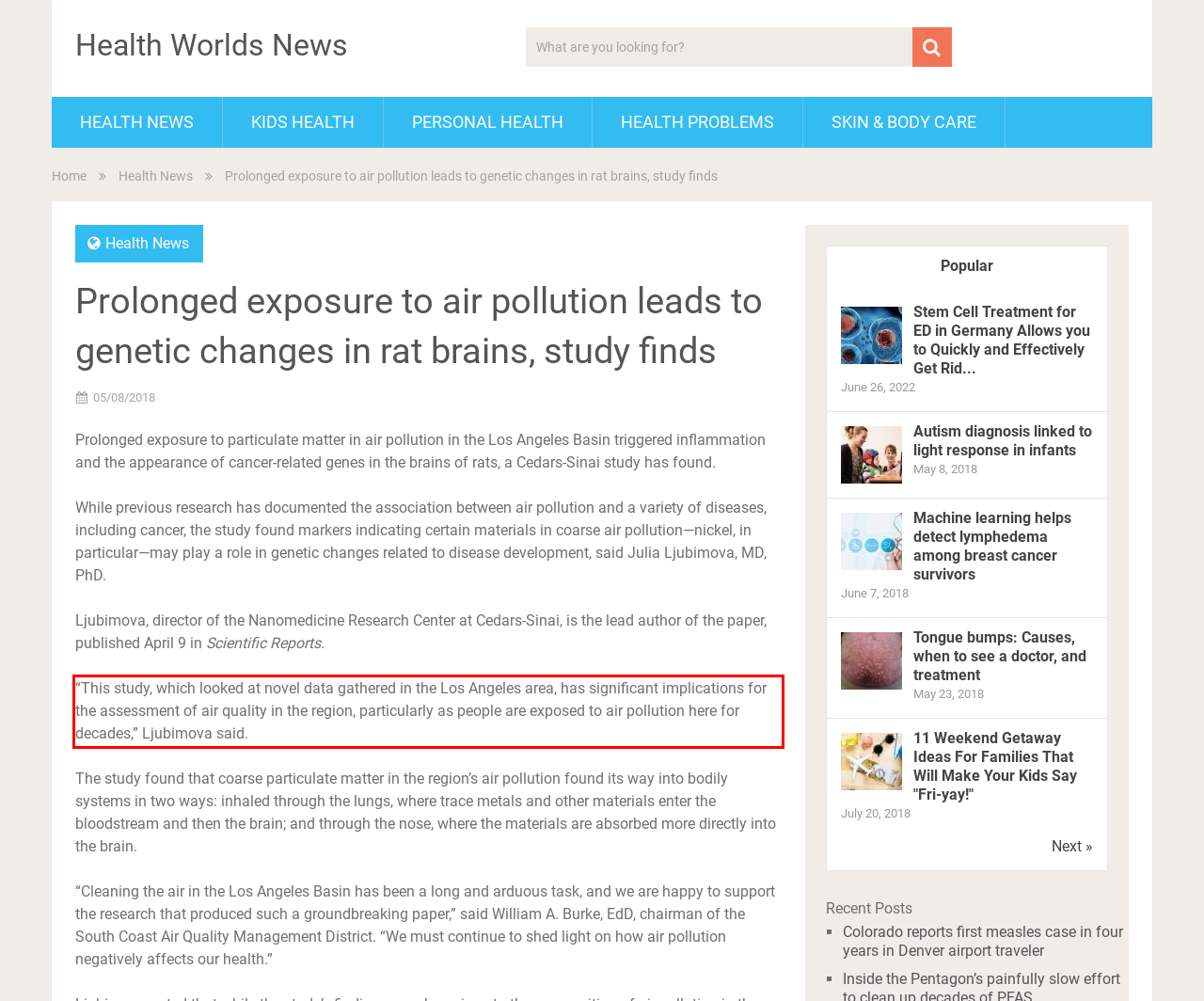Please analyze the provided webpage screenshot and perform OCR to extract the text content from the red rectangle bounding box.

“This study, which looked at novel data gathered in the Los Angeles area, has significant implications for the assessment of air quality in the region, particularly as people are exposed to air pollution here for decades,” Ljubimova said.